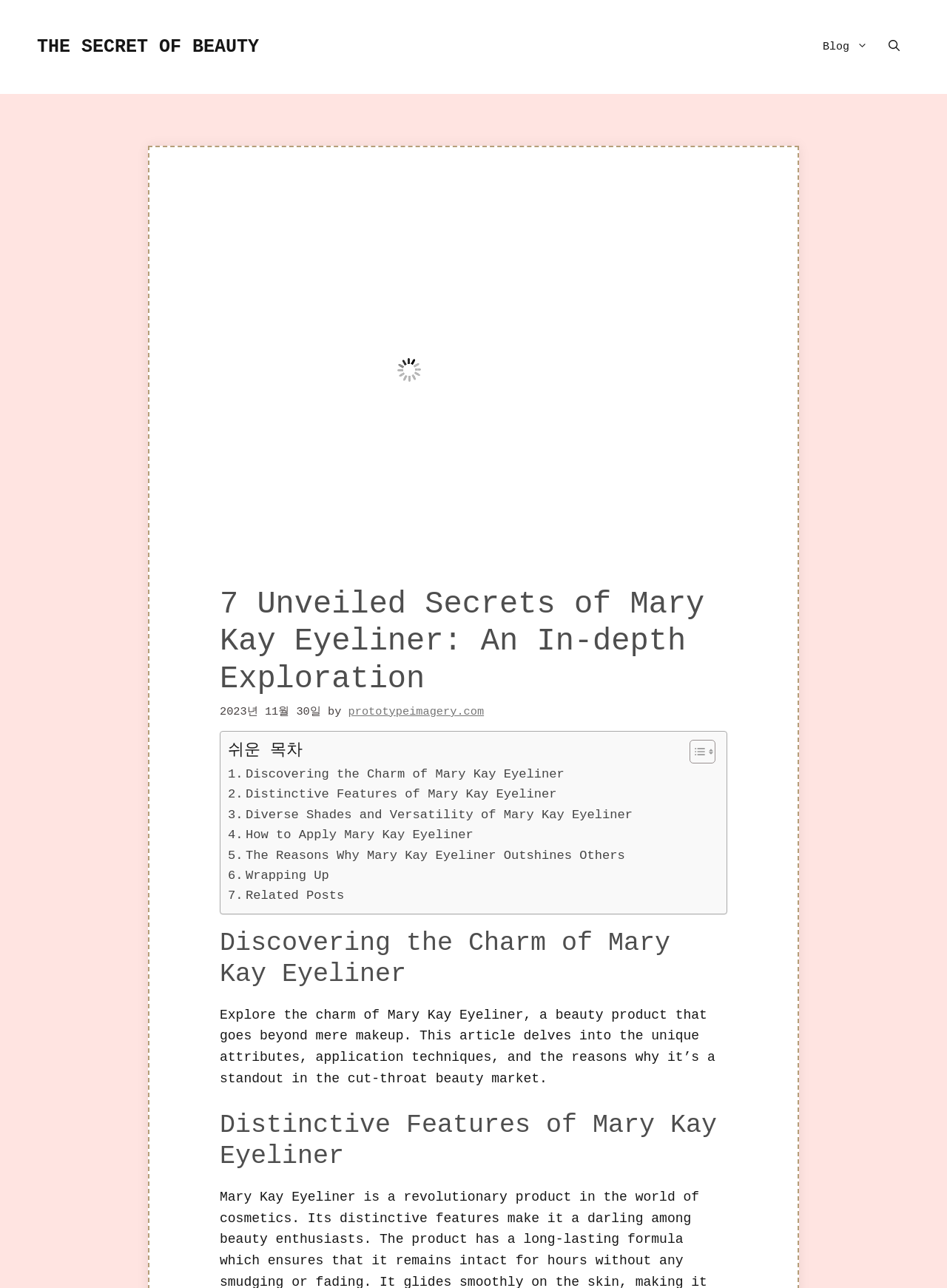Please answer the following question as detailed as possible based on the image: 
How many sections are there in the article?

I found the number of sections in the article by counting the number of link elements with text starting with '.' which are children of the 'LayoutTable' element. There are 7 such elements.